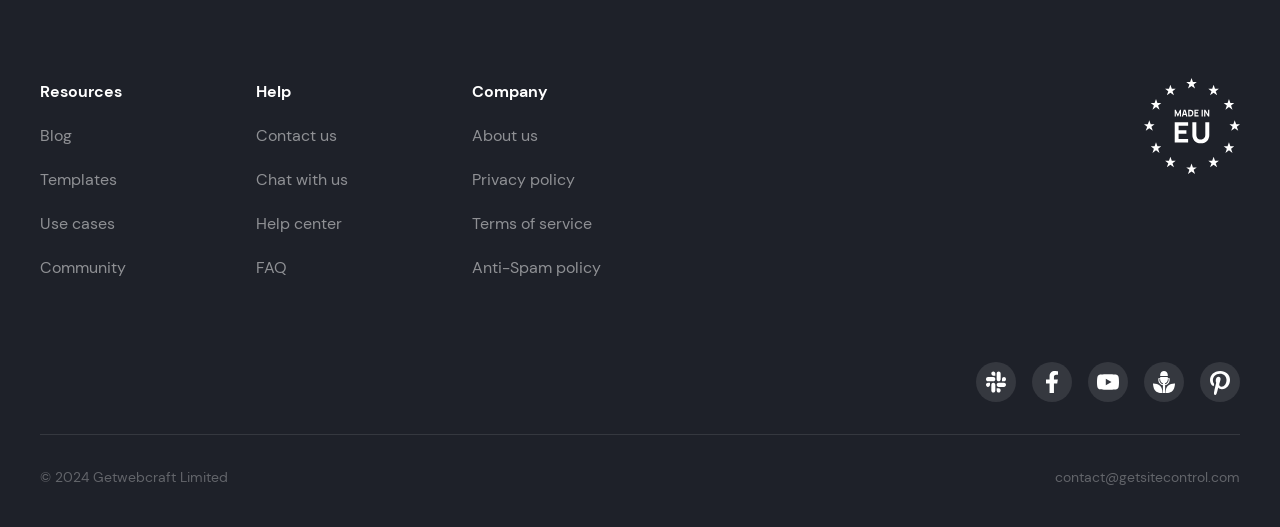What is the copyright information on the webpage?
Use the image to answer the question with a single word or phrase.

2024 Getwebcraft Limited